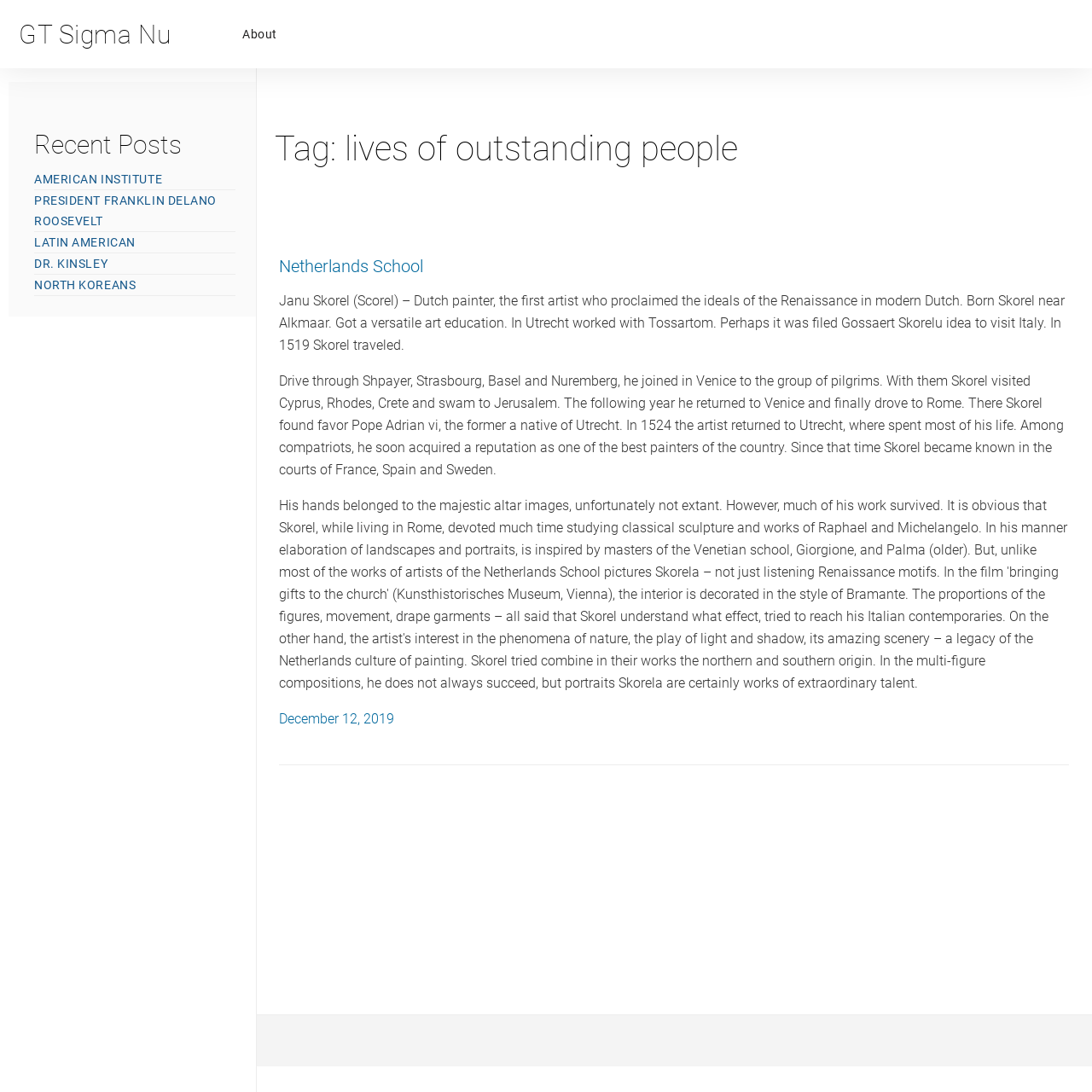When was the article about Janu Skorel posted?
Give a one-word or short phrase answer based on the image.

December 12, 2019